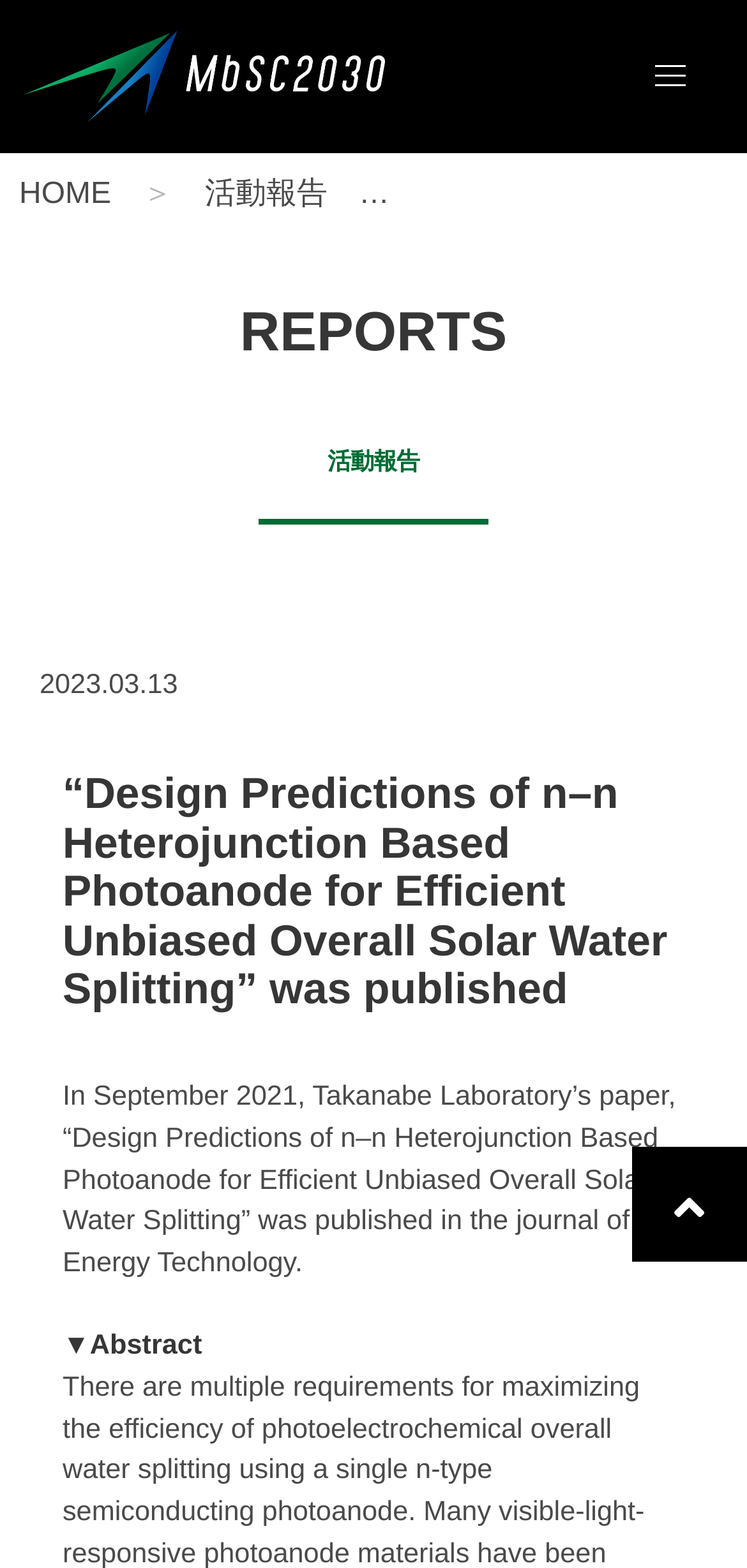Please give a succinct answer using a single word or phrase:
What is the purpose of the button with the text 'menu'?

To expand or collapse the menu